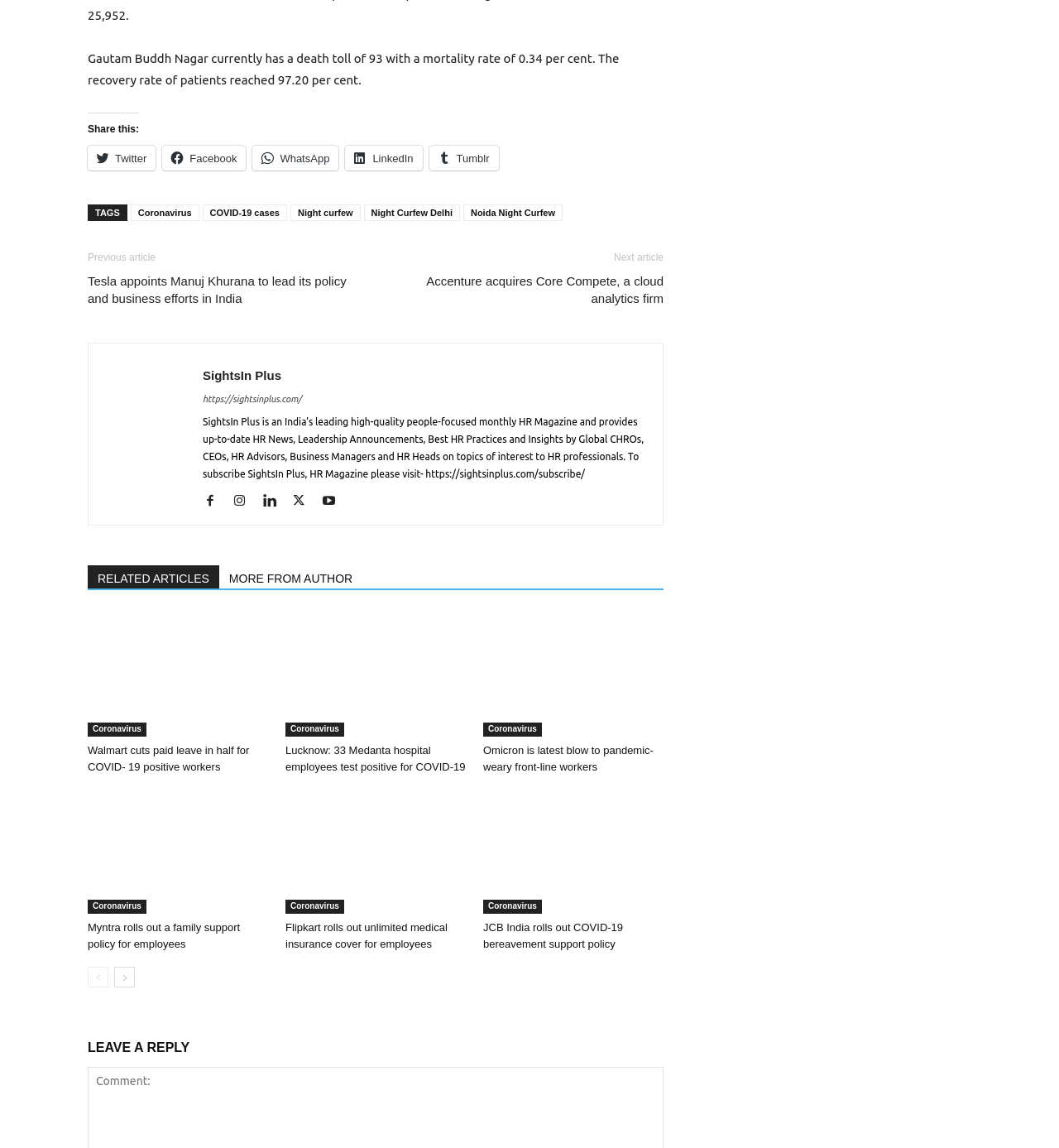Find and indicate the bounding box coordinates of the region you should select to follow the given instruction: "Read more about Coronavirus".

[0.123, 0.321, 0.188, 0.335]